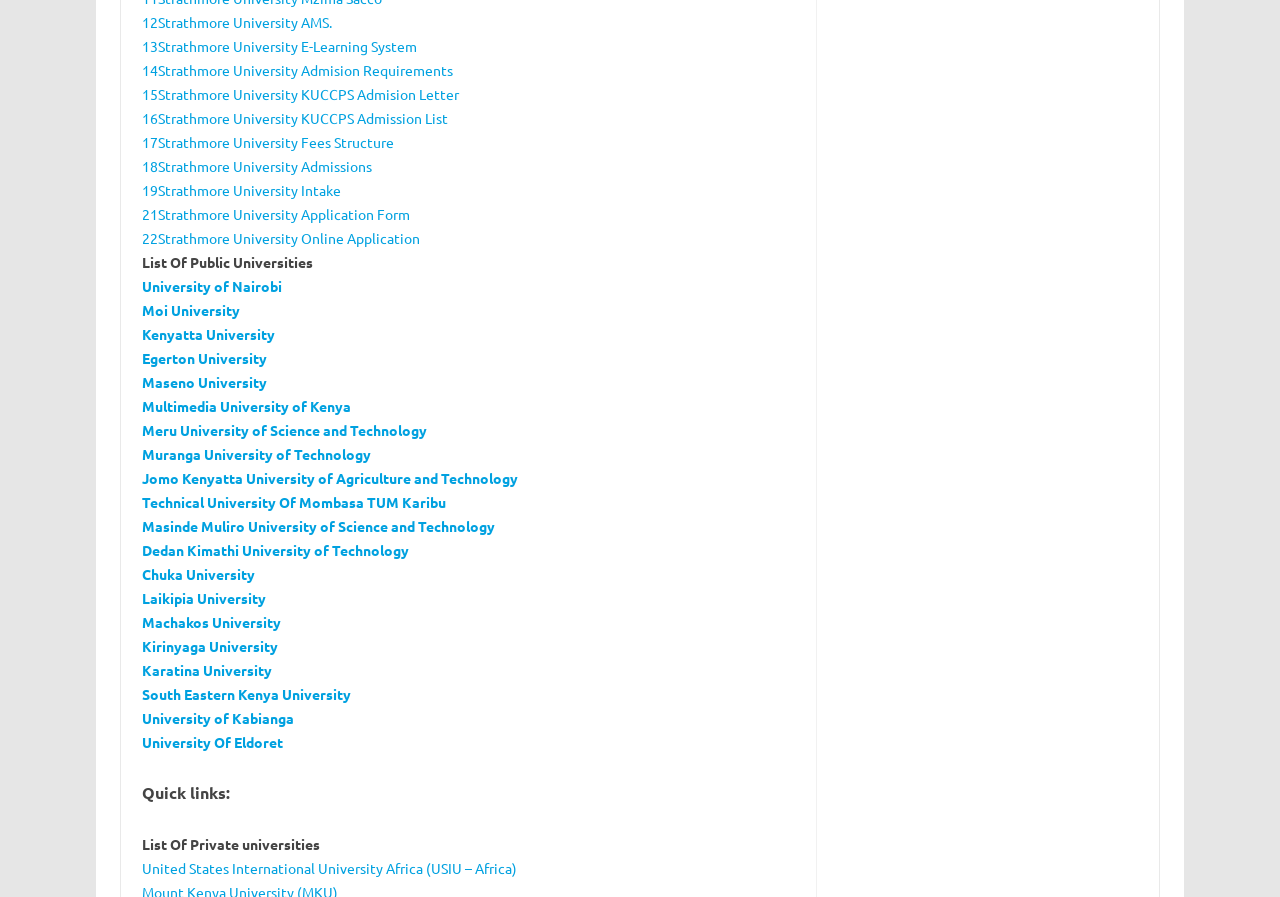How many private universities are listed?
Give a single word or phrase as your answer by examining the image.

1